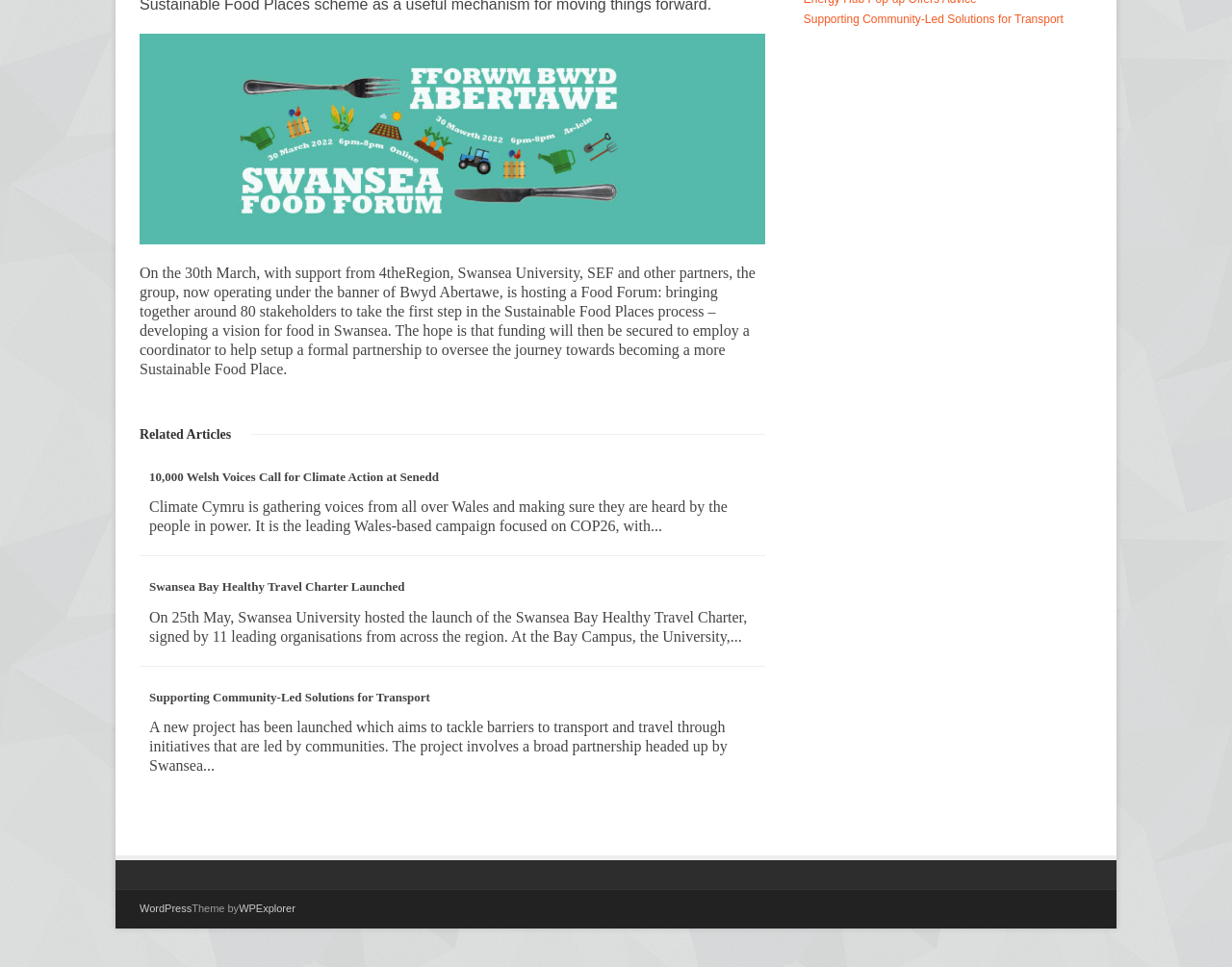Given the description of a UI element: "WordPress", identify the bounding box coordinates of the matching element in the webpage screenshot.

[0.113, 0.933, 0.156, 0.945]